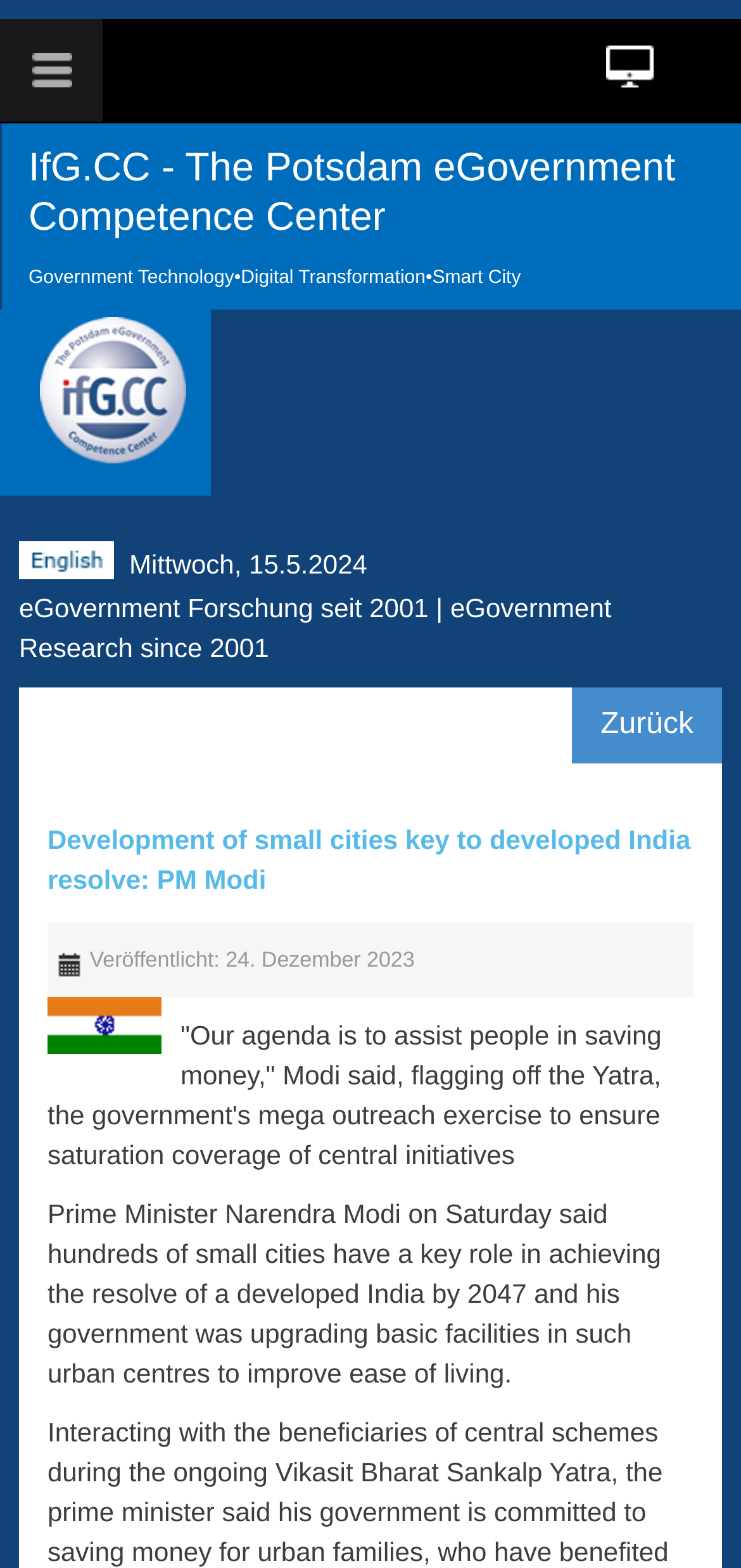Determine the main headline of the webpage and provide its text.

IfG.CC - The Potsdam eGovernment Competence Center